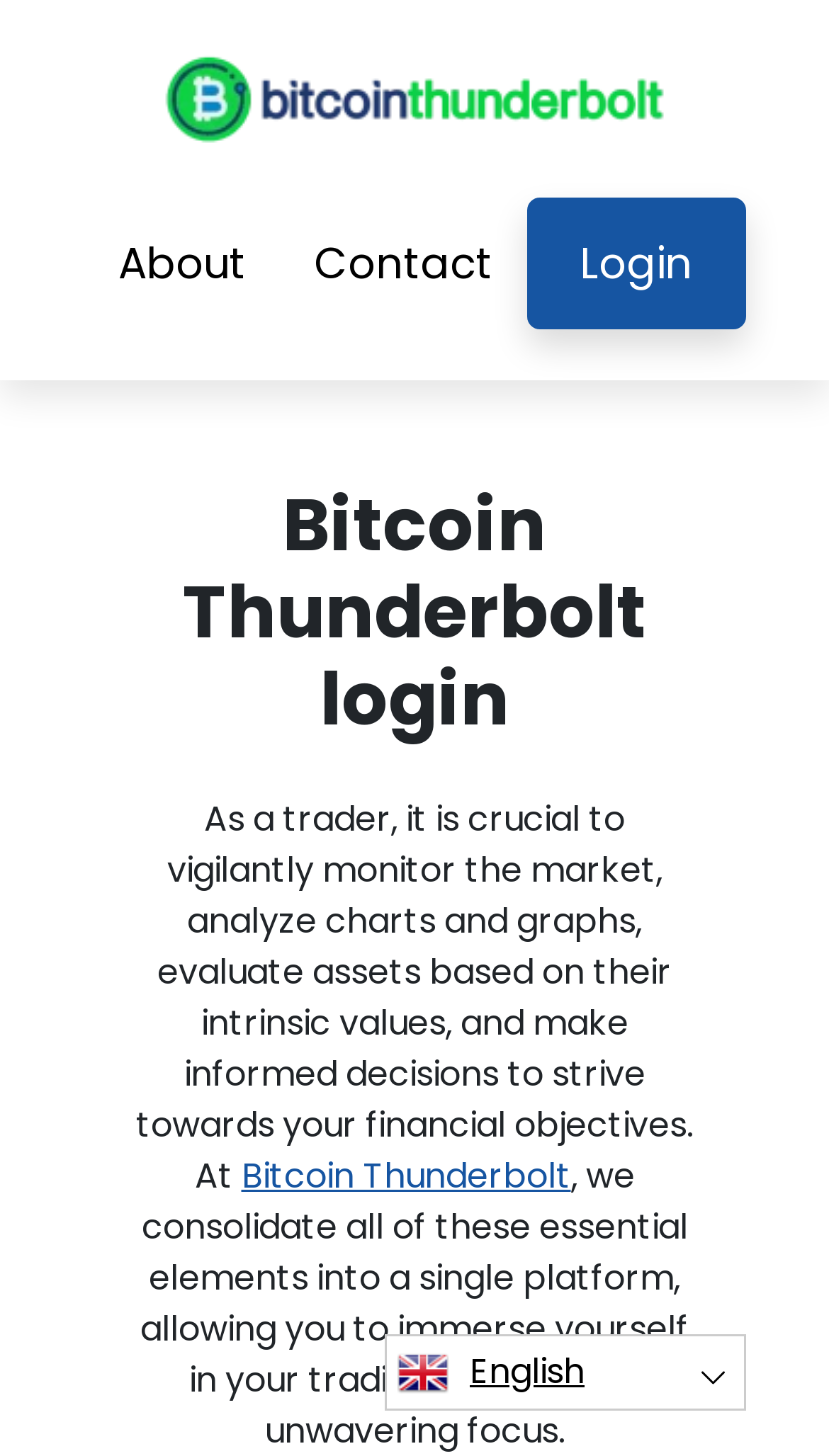Answer the following query concisely with a single word or phrase:
What language is the webpage currently in?

English